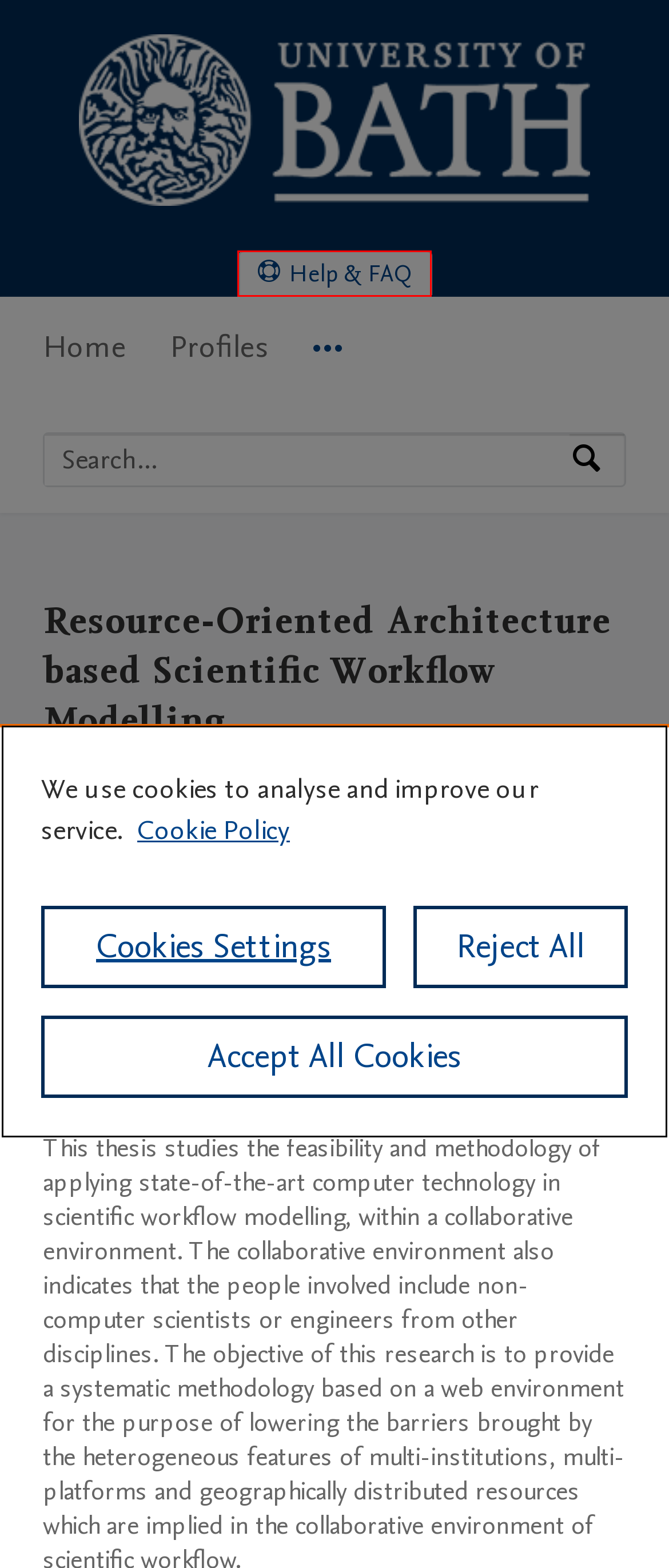Given a screenshot of a webpage with a red bounding box around a UI element, please identify the most appropriate webpage description that matches the new webpage after you click on the element. Here are the candidates:
A. Department of Computer Science
     — the University of Bath's research portal
B. Julian Padget
     — the University of Bath's research portal
C. Redirecting
D. Pure | The world’s leading RIMS or CRIS | Elsevier
E. Pure user guides
F. Workforce Data Protection and Privacy Statement
G. Scopus preview -  
Scopus - Welcome to Scopus
H. Elsevier | 信息分析业务

E